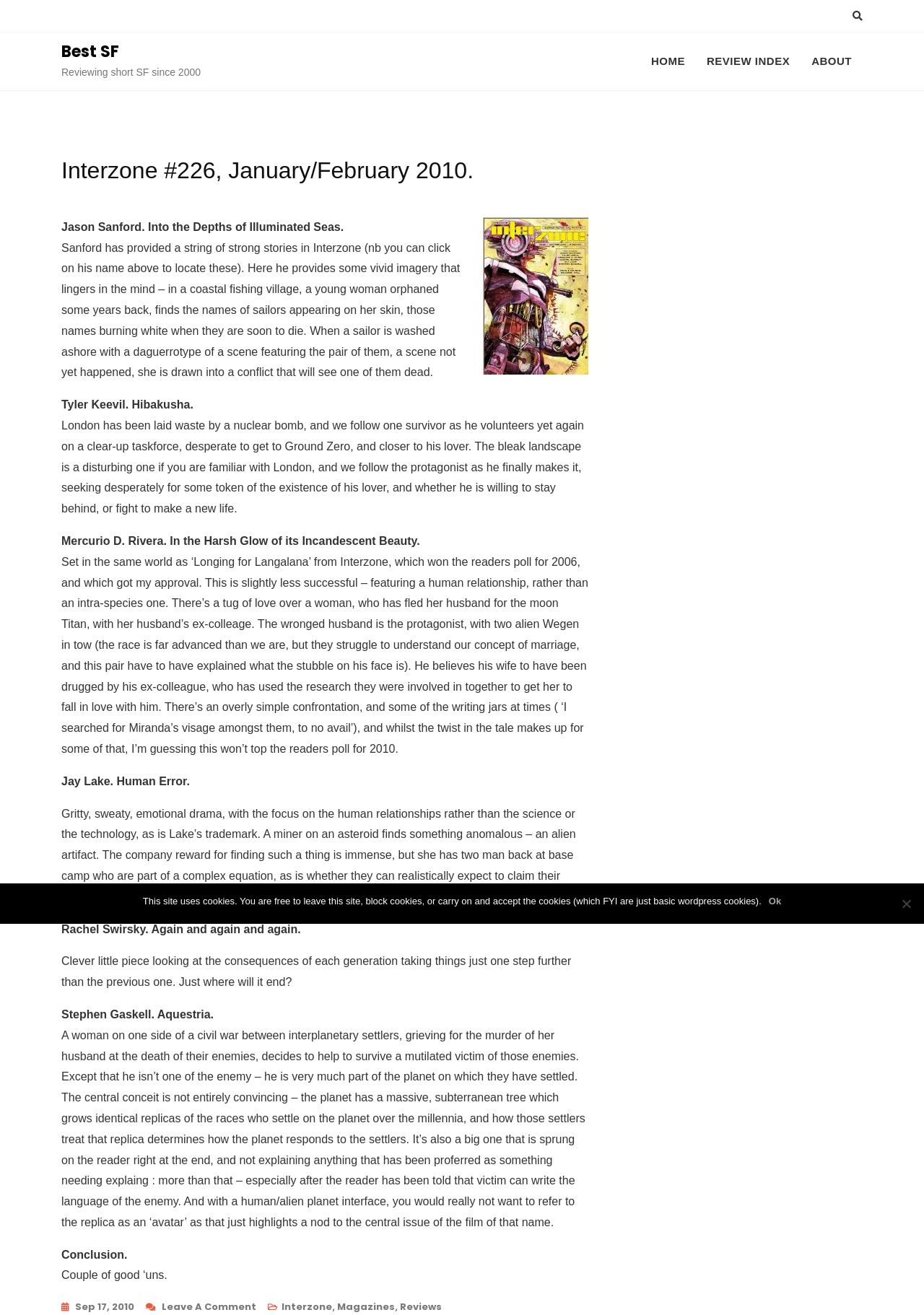Given the element description: "Best SF", predict the bounding box coordinates of the UI element it refers to, using four float numbers between 0 and 1, i.e., [left, top, right, bottom].

[0.066, 0.031, 0.129, 0.048]